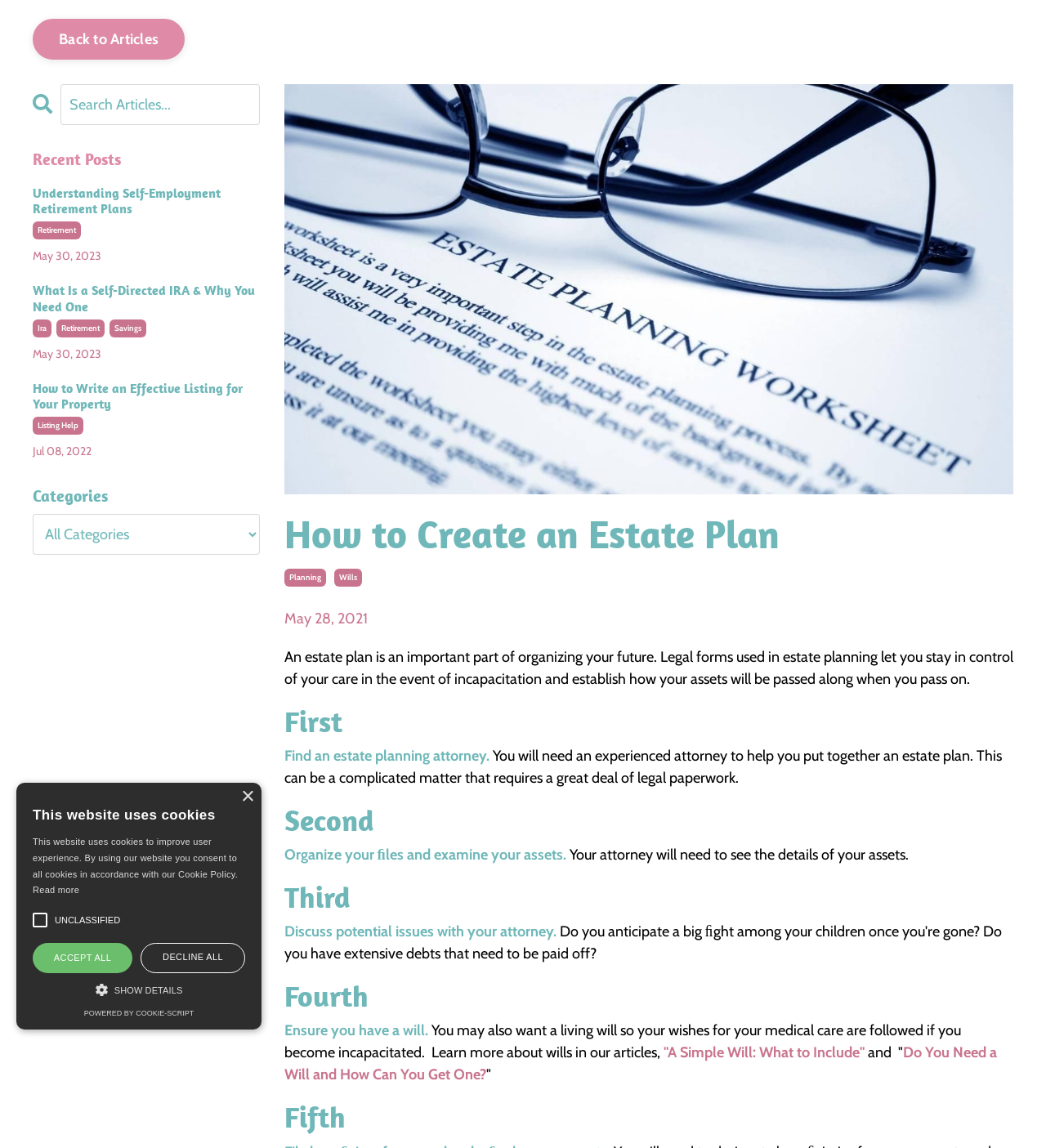What is the purpose of a living will?
Give a single word or phrase answer based on the content of the image.

To follow medical care wishes